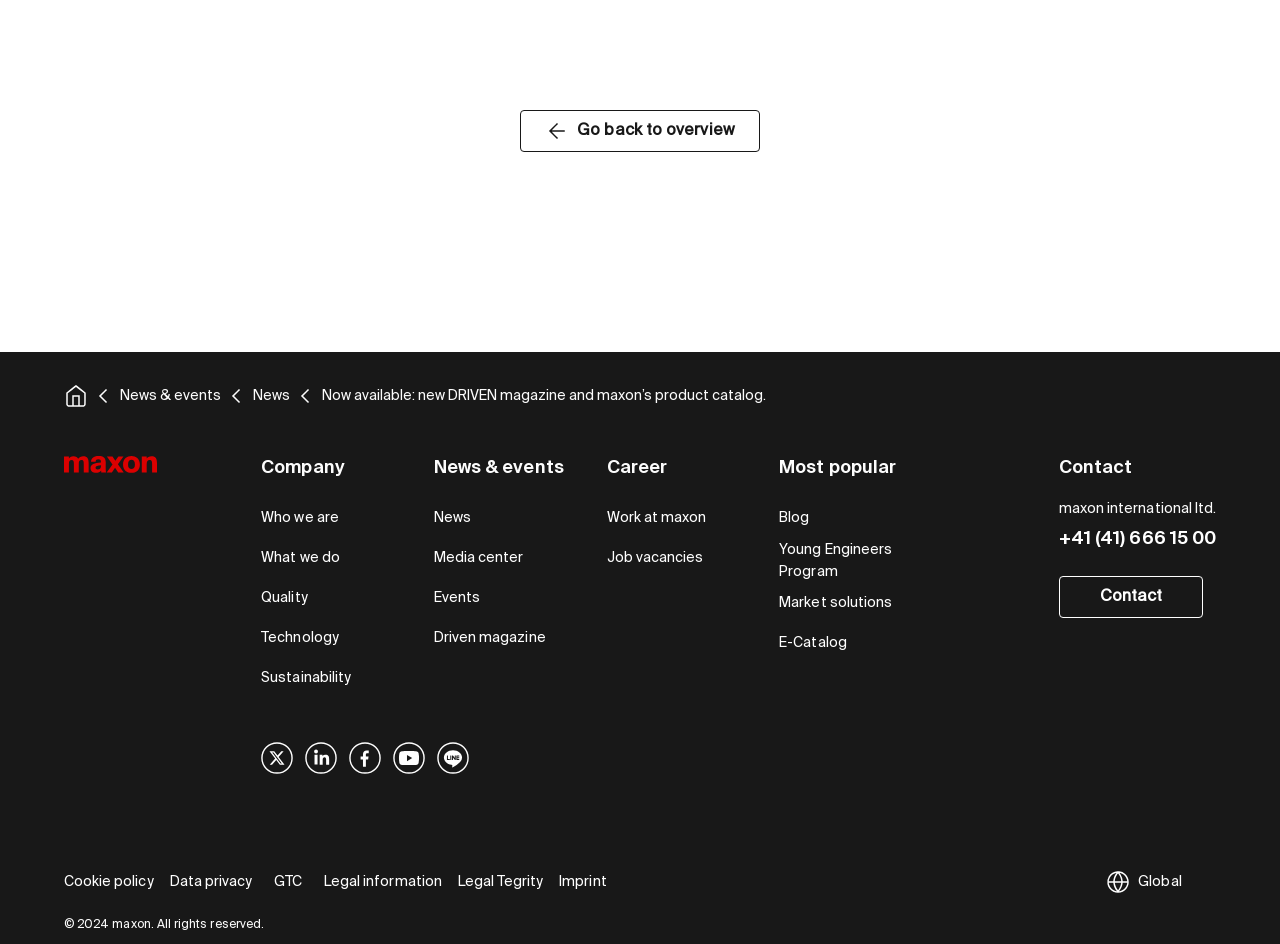Please locate the bounding box coordinates of the element's region that needs to be clicked to follow the instruction: "Sign up for summer camps or outreach programs". The bounding box coordinates should be provided as four float numbers between 0 and 1, i.e., [left, top, right, bottom].

None